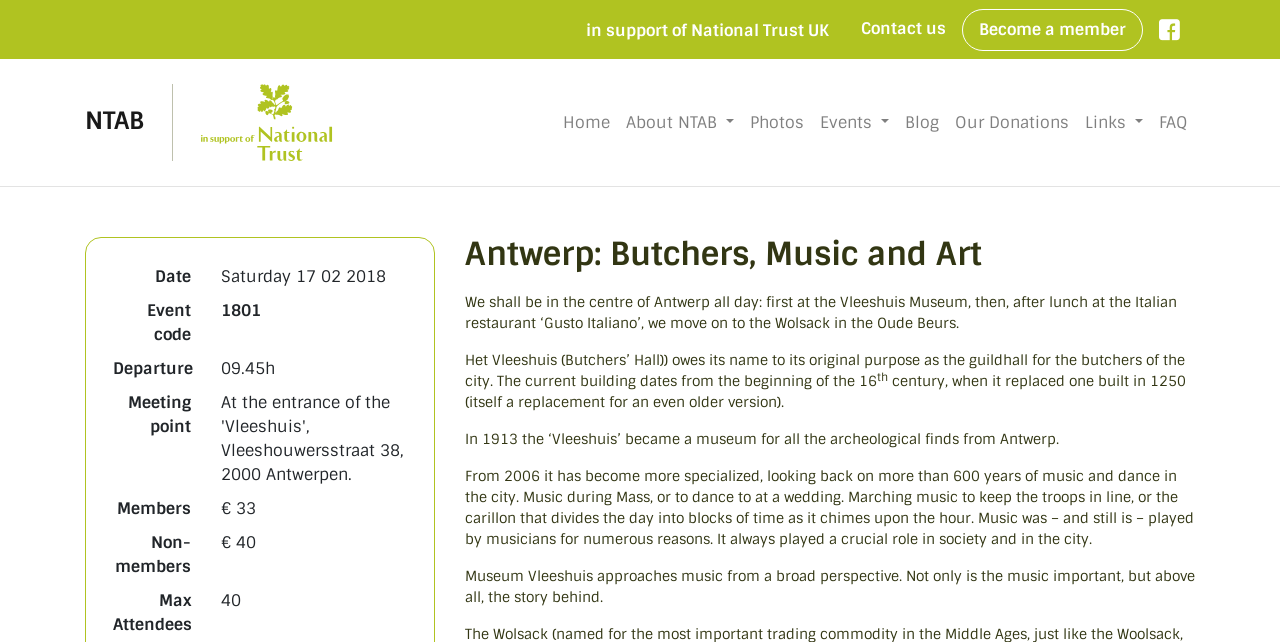Please give the bounding box coordinates of the area that should be clicked to fulfill the following instruction: "Click the 'FAQ' link". The coordinates should be in the format of four float numbers from 0 to 1, i.e., [left, top, right, bottom].

[0.899, 0.16, 0.934, 0.222]